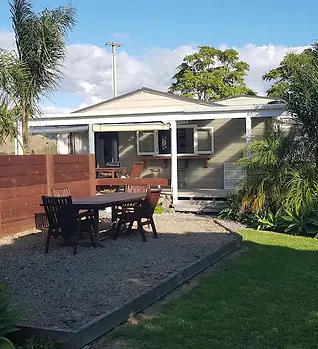Consider the image and give a detailed and elaborate answer to the question: 
What surrounds the property?

The caption describes the atmosphere of the property as serene and inviting, and mentions that lush greenery surrounds the property, creating a peaceful environment.